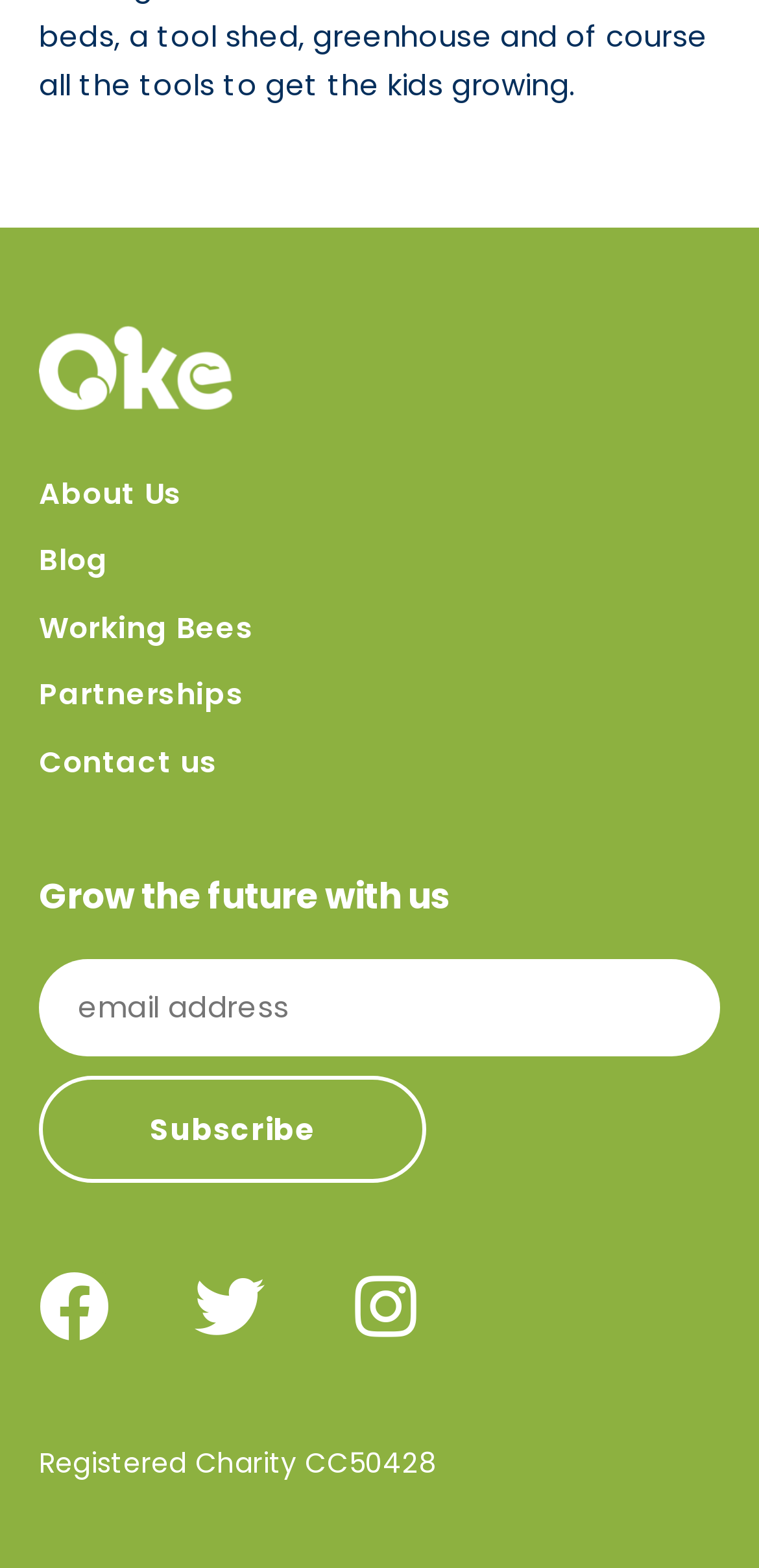How many navigation links are there?
Using the image, provide a concise answer in one word or a short phrase.

5